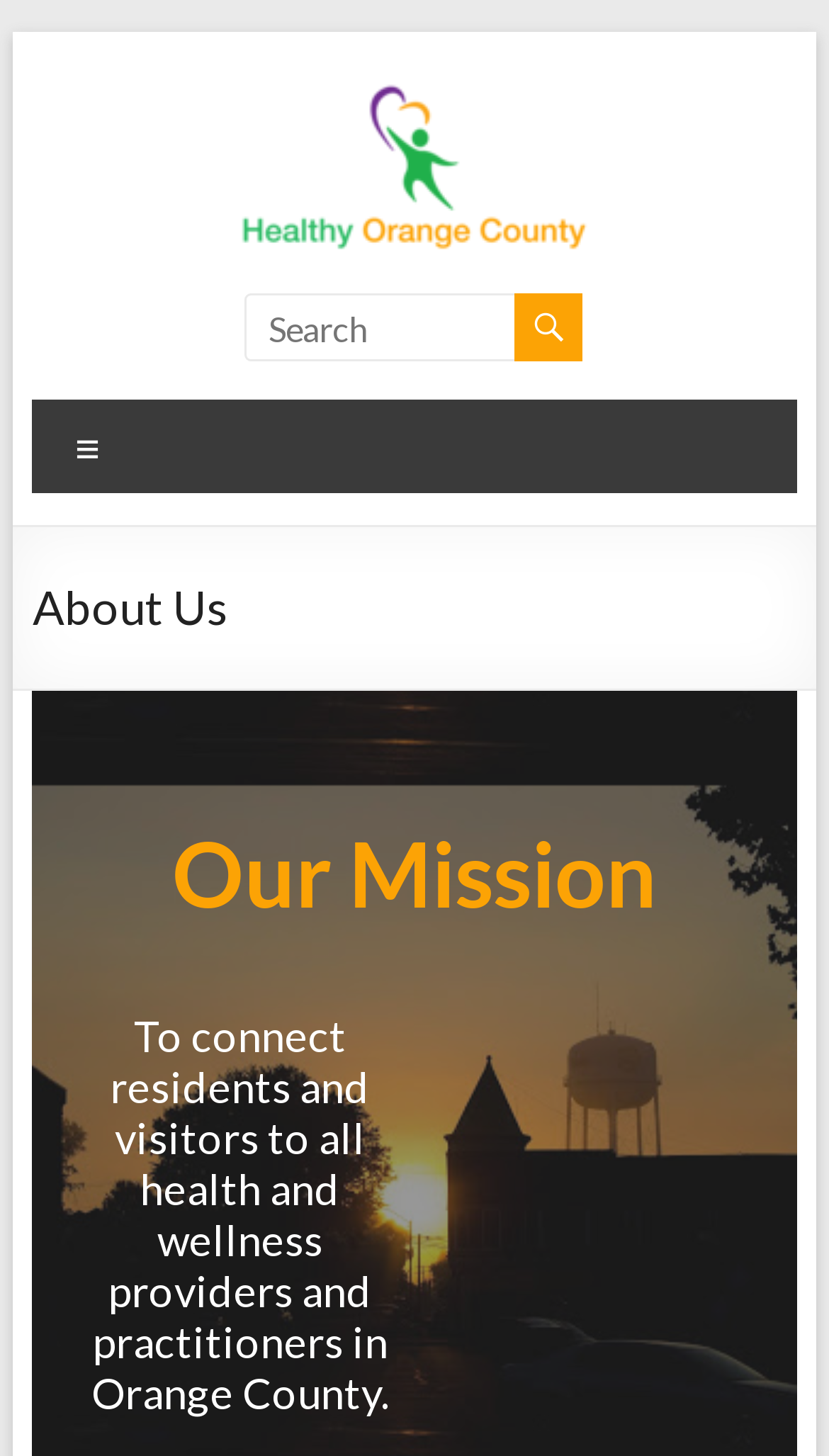Answer the following query with a single word or phrase:
What is the purpose of the textbox?

Search